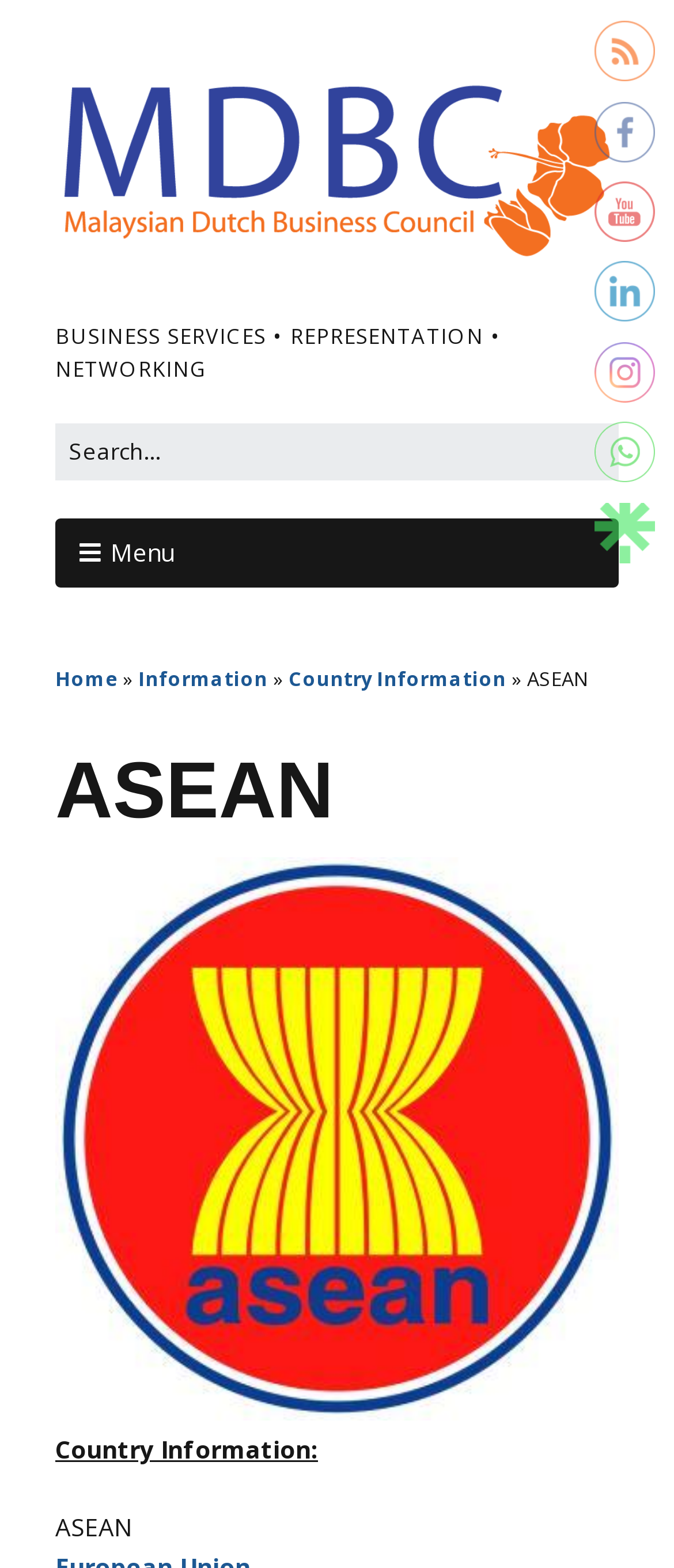Specify the bounding box coordinates of the area to click in order to follow the given instruction: "View Country Information."

[0.428, 0.425, 0.751, 0.441]